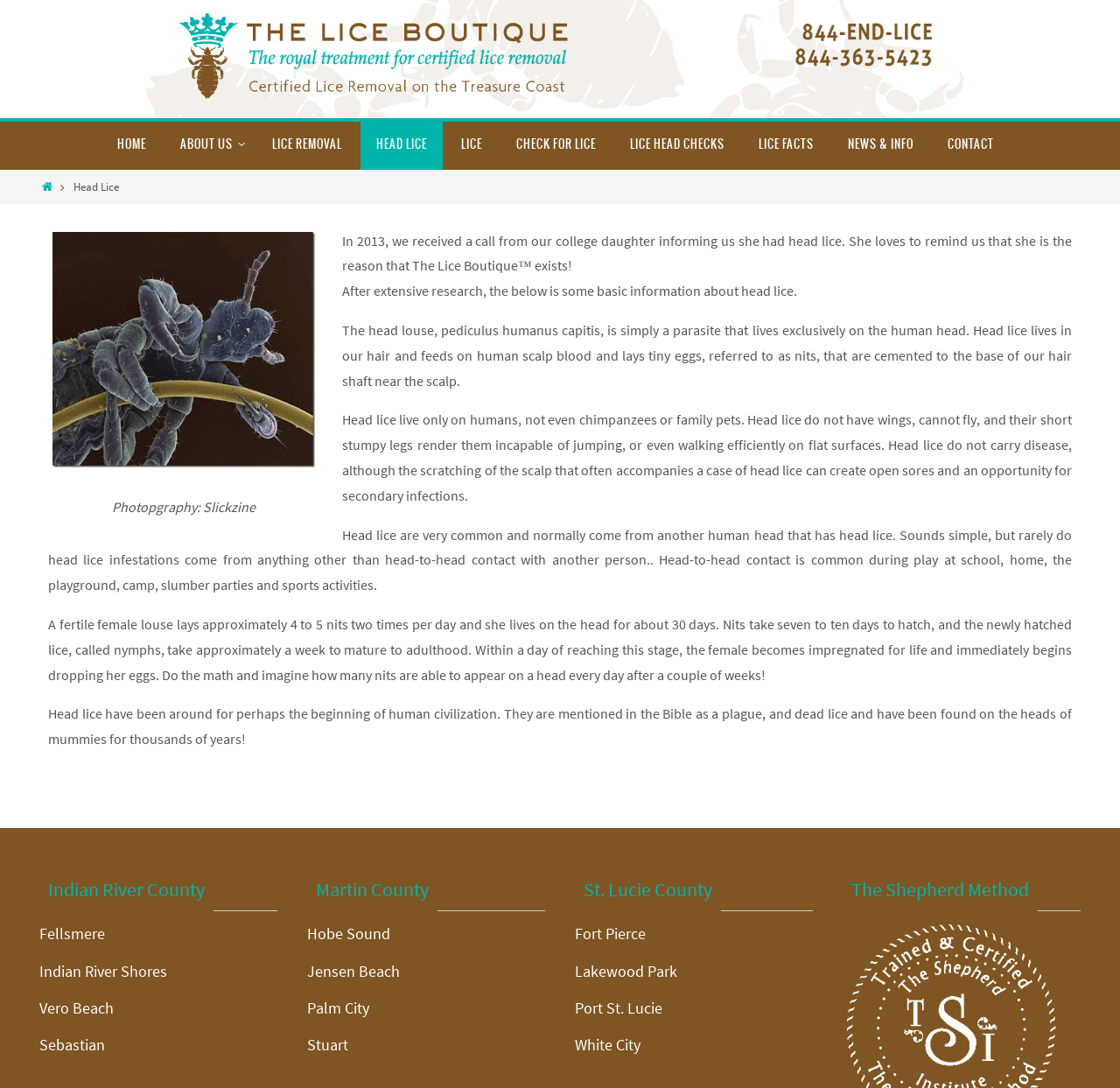Find the bounding box of the web element that fits this description: "Lice Removal".

[0.229, 0.112, 0.32, 0.156]